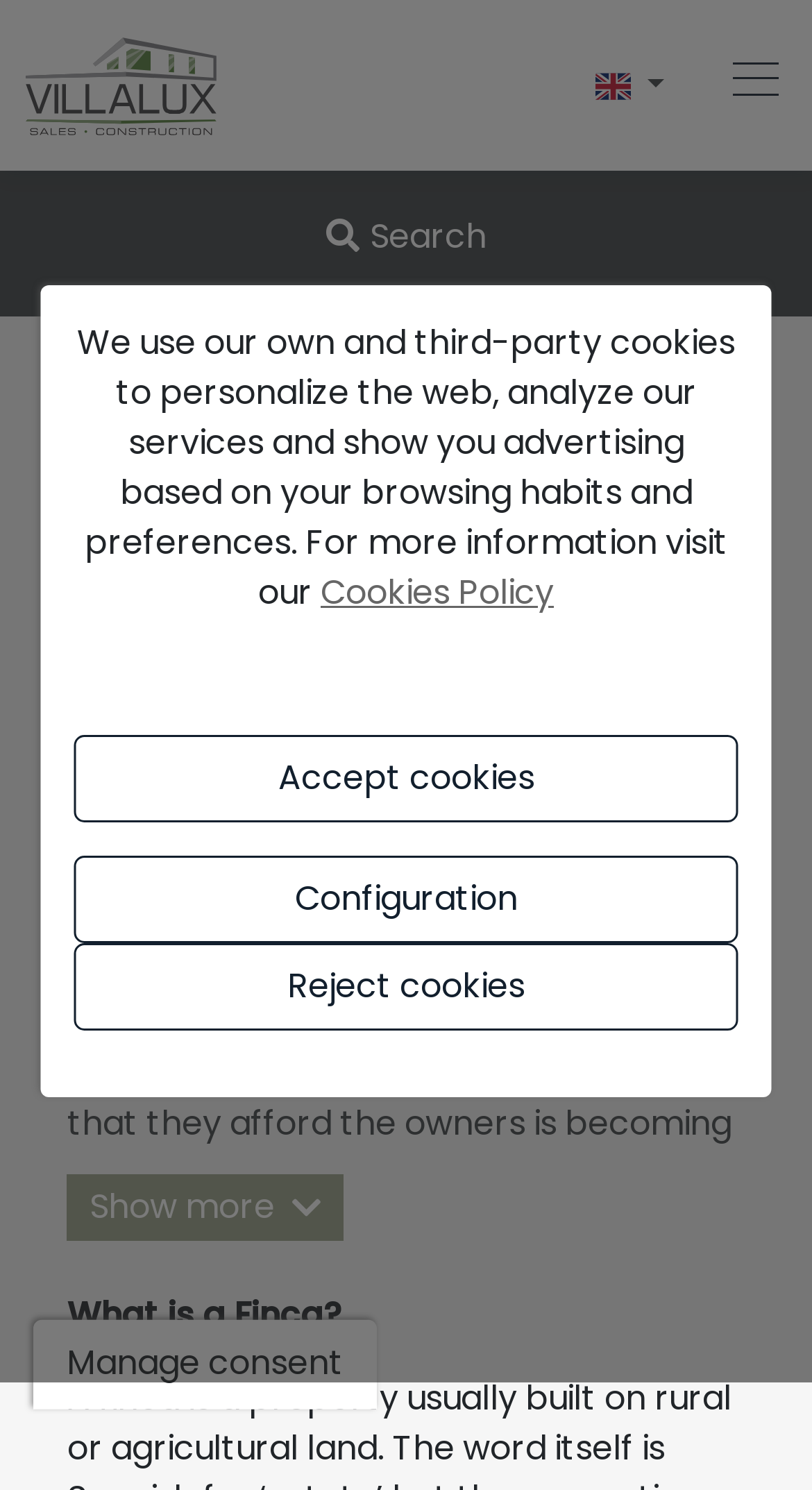Provide the bounding box coordinates of the HTML element described by the text: "Accept cookies". The coordinates should be in the format [left, top, right, bottom] with values between 0 and 1.

[0.091, 0.493, 0.909, 0.552]